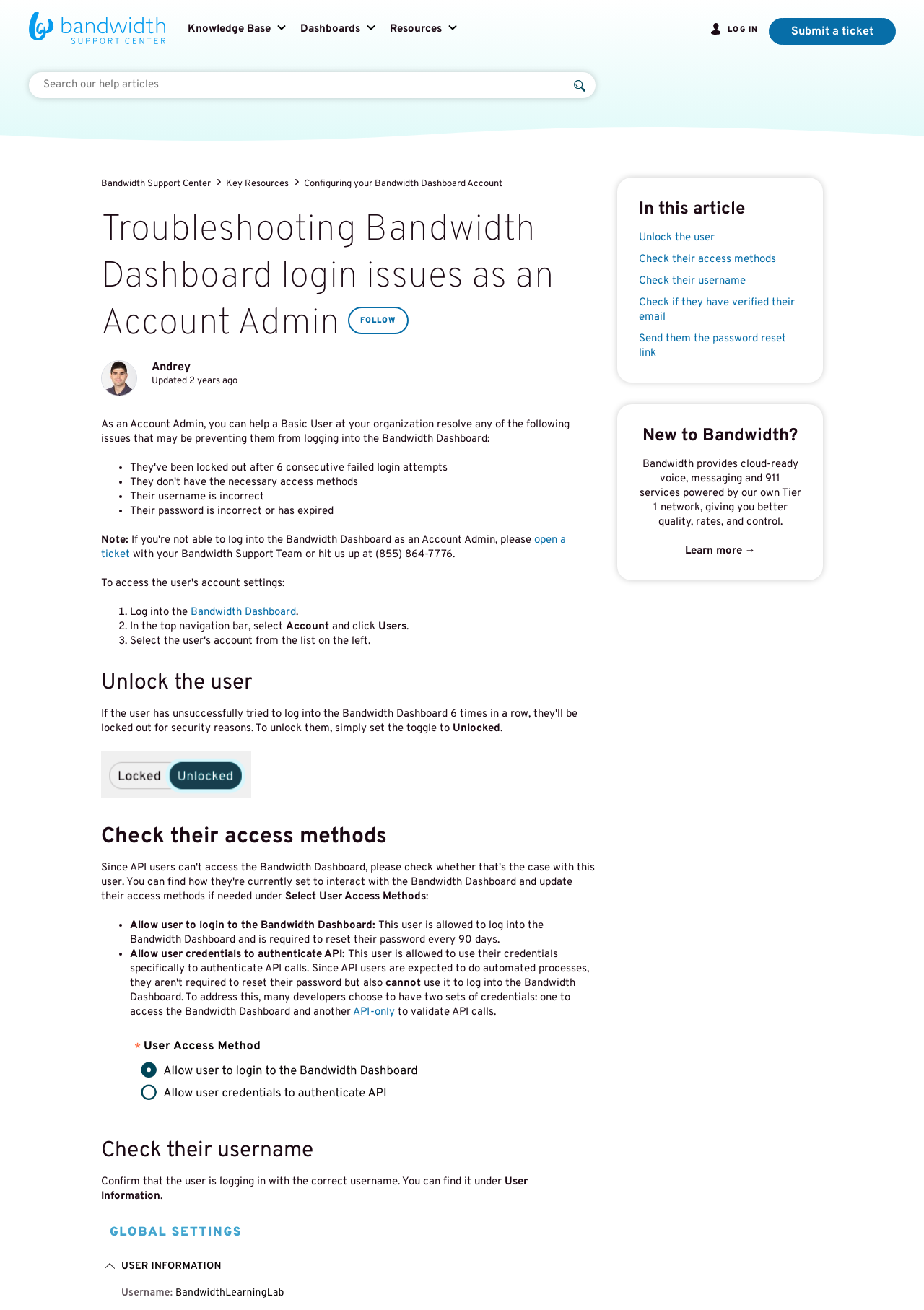Please analyze the image and give a detailed answer to the question:
Where can an Account Admin find a user's access methods?

An Account Admin can find a user's access methods by selecting 'User Access Methods' from the navigation menu. This will display the user's access methods, which can be used to troubleshoot login issues.